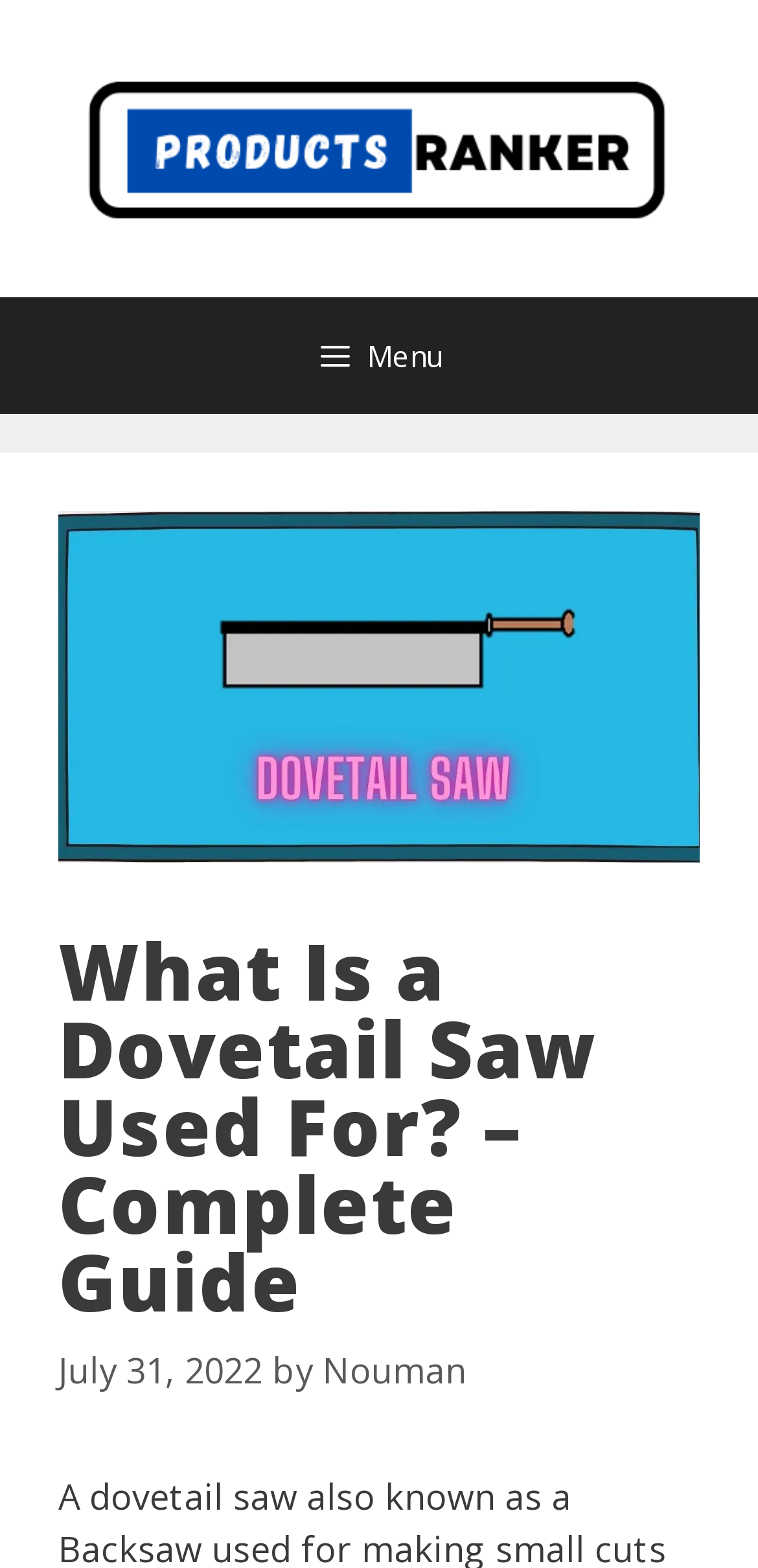What is the date of the article?
Give a comprehensive and detailed explanation for the question.

I found the date of the article by looking at the time element below the header, which contains the text 'July 31, 2022'.